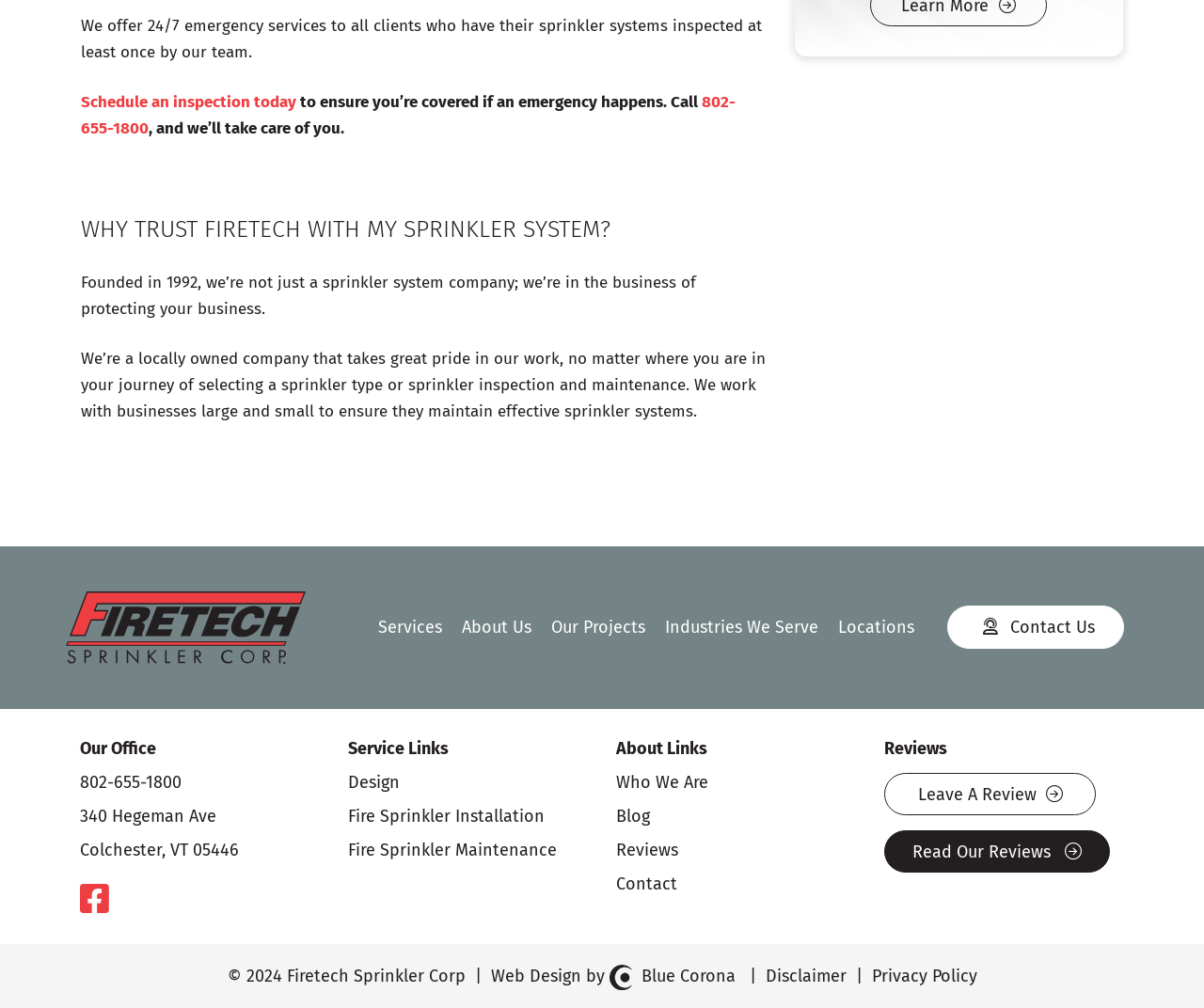Determine the bounding box of the UI component based on this description: "Our Projects". The bounding box coordinates should be four float values between 0 and 1, i.e., [left, top, right, bottom].

[0.458, 0.612, 0.536, 0.633]